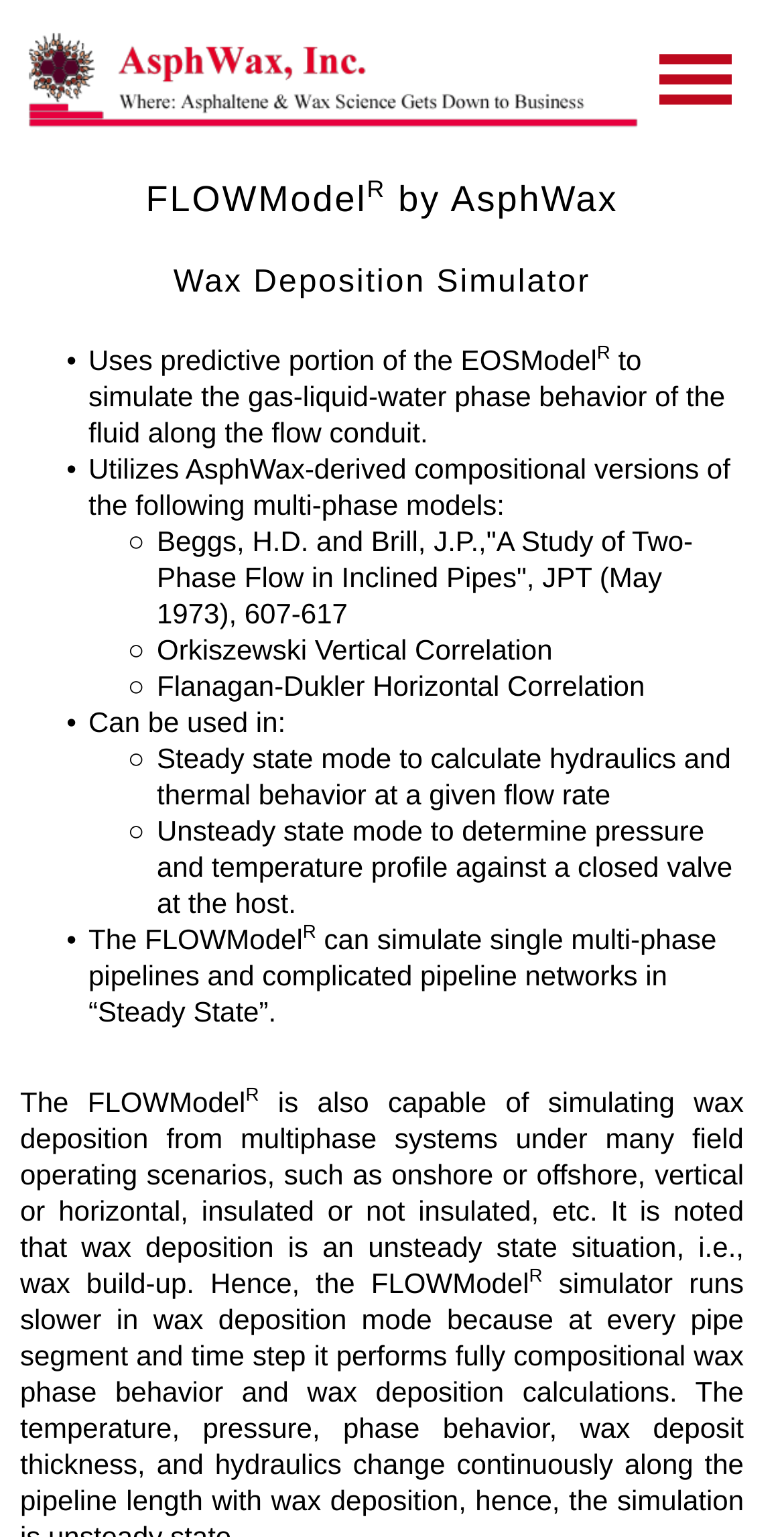Generate a thorough description of the webpage.

The webpage is about AsphWax, a wax deposition simulator. At the top, there is a link on the left side and a button with a popup menu on the right side. Below the link, there is a text "by AsphWax" and a title "Wax Deposition Simulator". 

Under the title, there are several paragraphs of text describing the simulator's capabilities. The first paragraph explains that it uses predictive portions of the EOSModel to simulate gas-liquid-water phase behavior. The text "R" appears twice, likely indicating a reference or a variable. 

The following paragraphs list the multi-phase models utilized by the simulator, including Beggs and Brill, Orkiszewski Vertical Correlation, and Flanagan-Dukler Horizontal Correlation. 

Further down, there is a section describing the modes in which the simulator can be used, including steady-state mode and unsteady-state mode. 

Finally, there is a text describing the FLOWModel's capabilities in simulating single and complicated pipeline networks, as well as its ability to simulate wax deposition from multiphase systems under various operating scenarios.